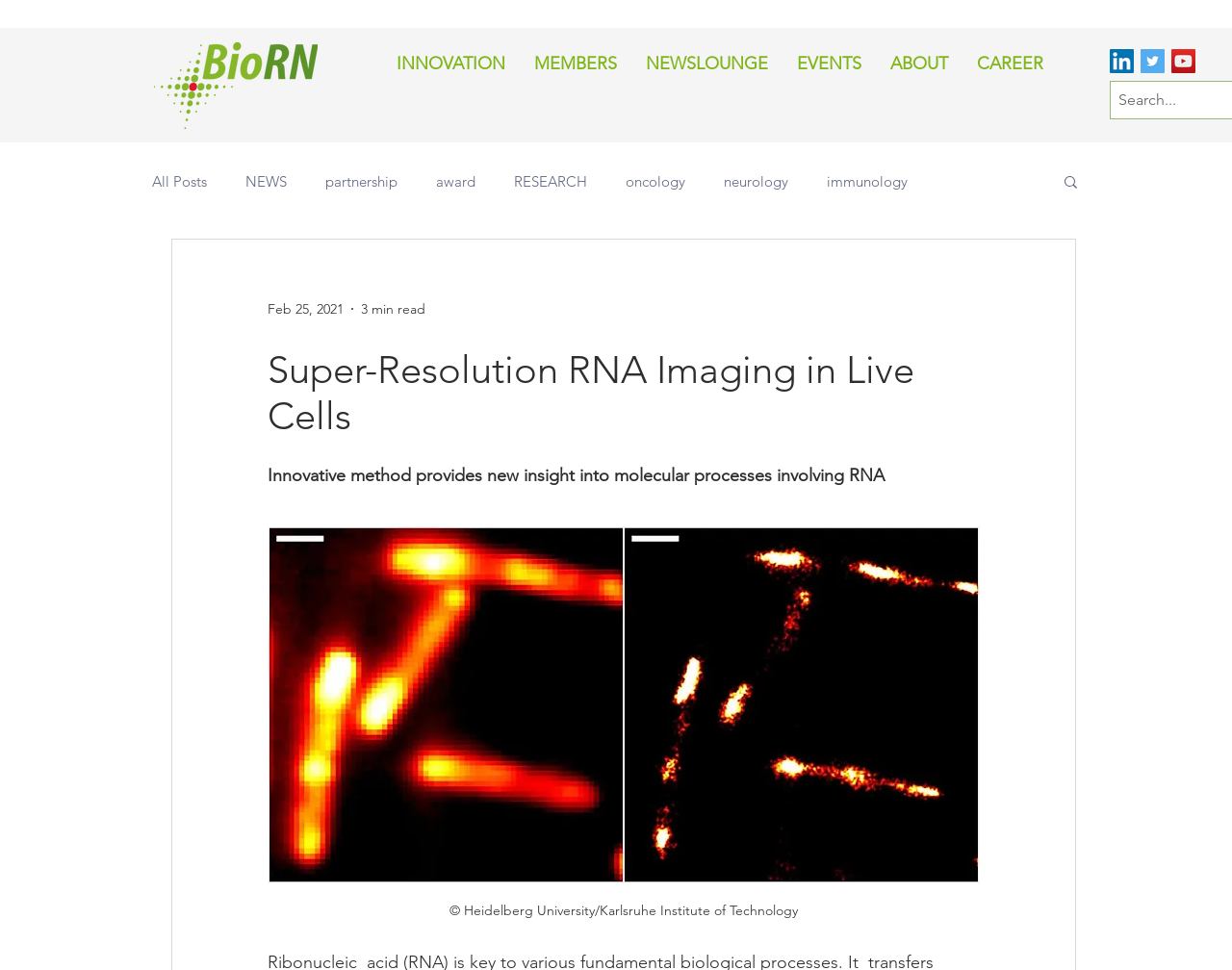Could you find the bounding box coordinates of the clickable area to complete this instruction: "Go to the NEWSLOUNGE page"?

[0.512, 0.044, 0.635, 0.088]